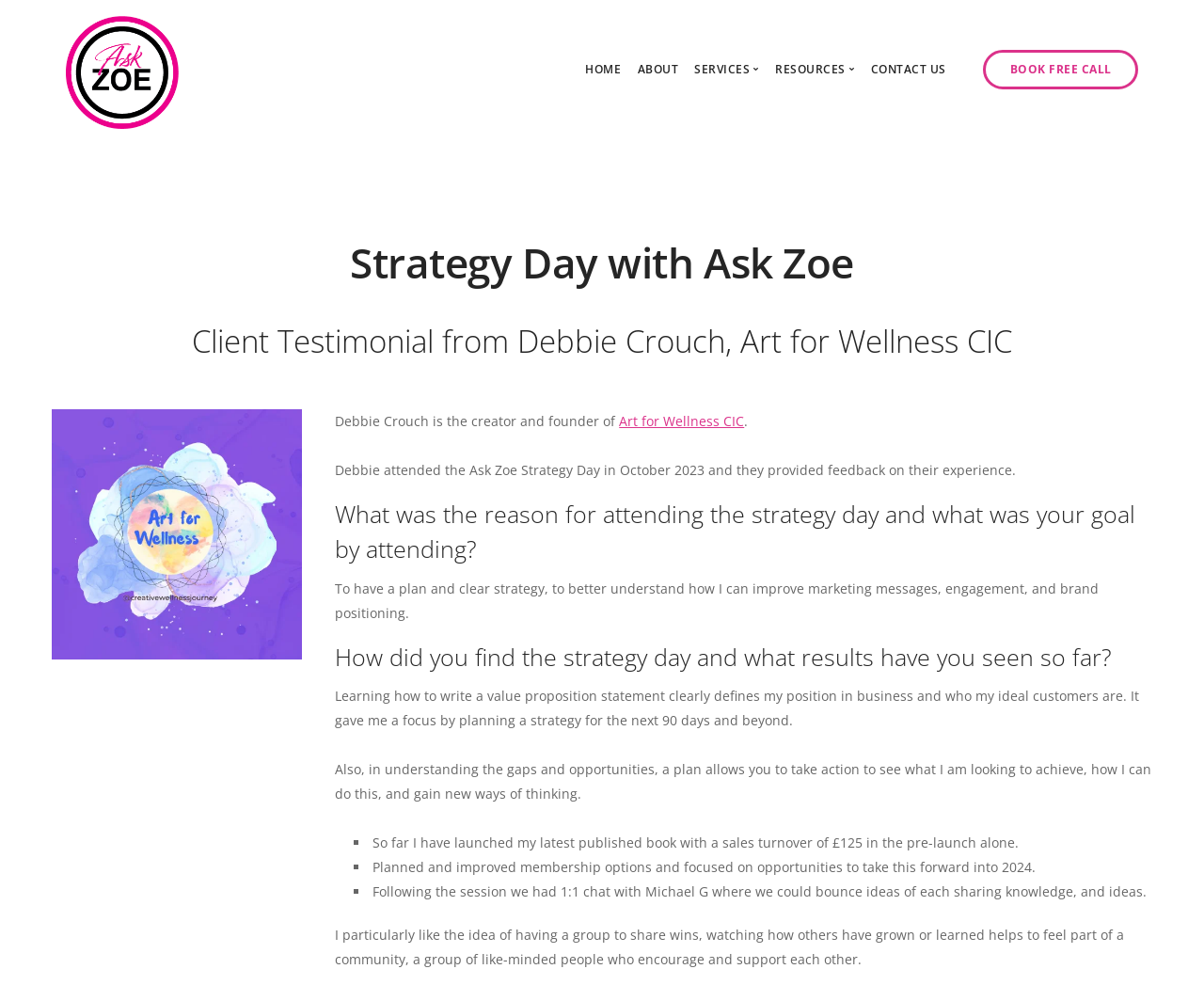Locate the primary heading on the webpage and return its text.

Strategy Day with Ask Zoe